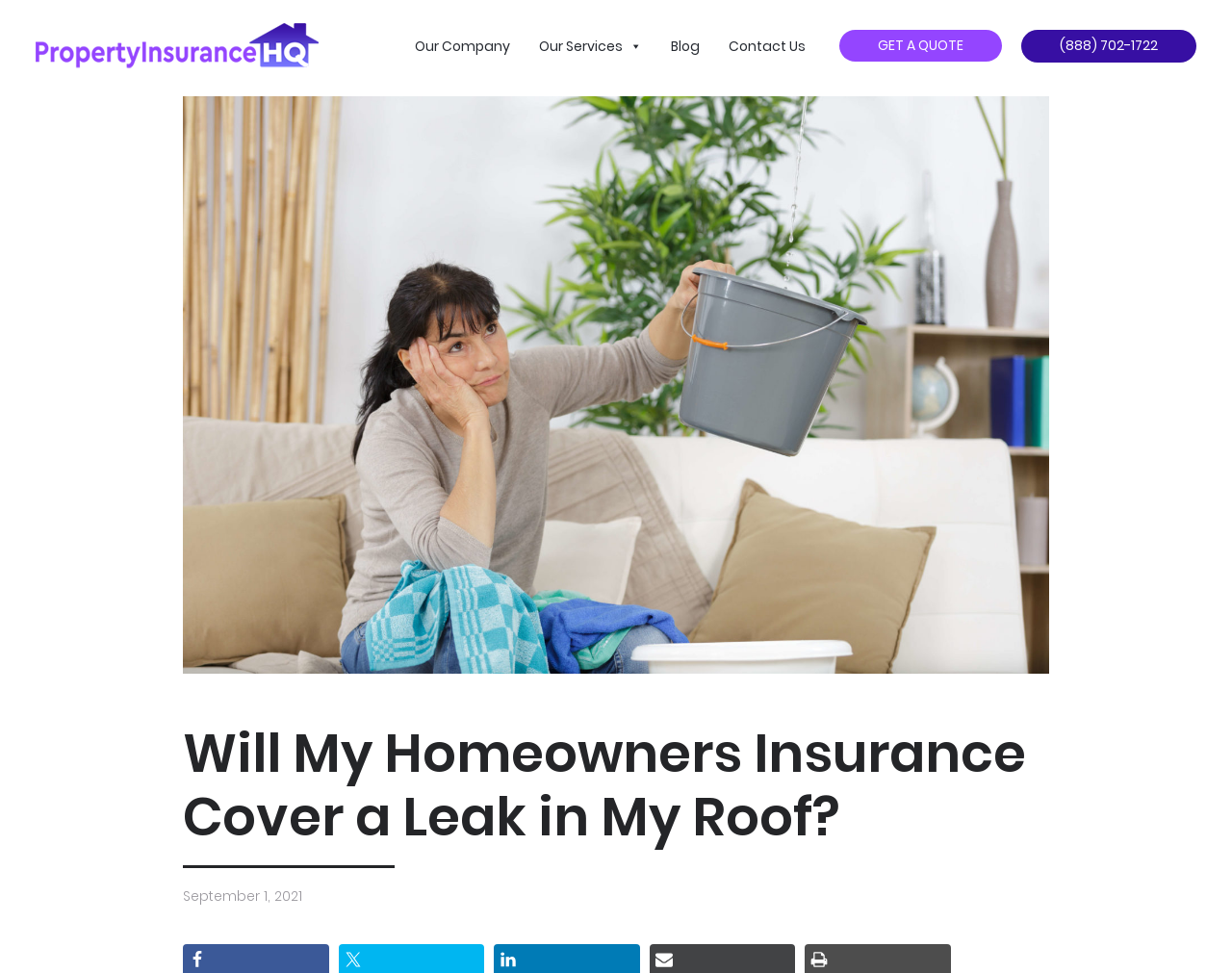Identify the bounding box coordinates for the UI element described as: "Get A Quote".

[0.681, 0.031, 0.813, 0.063]